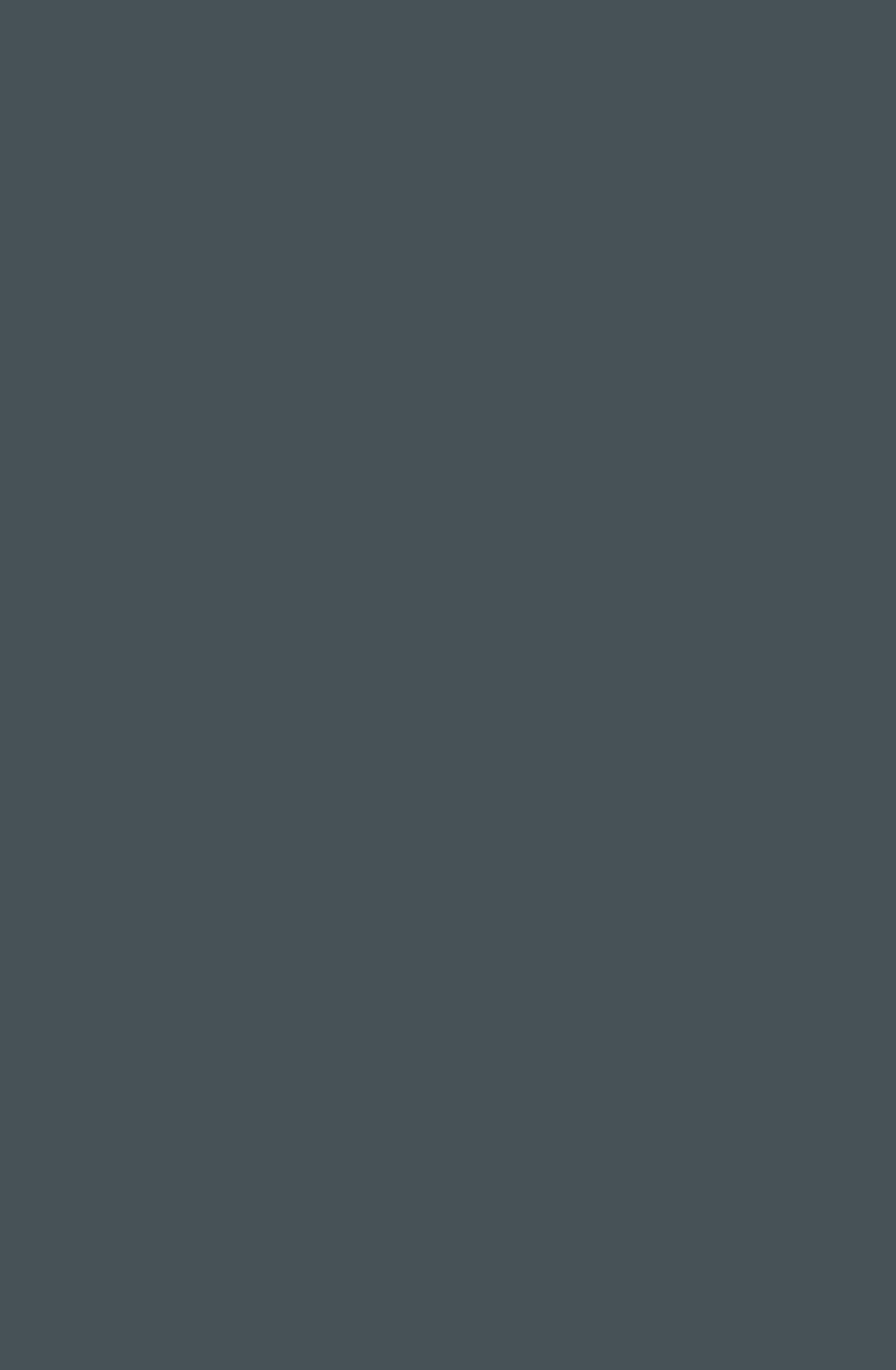What social media platforms can I visit from this page?
Using the image, respond with a single word or phrase.

Instagram, Twitter, Pinterest, Facebook